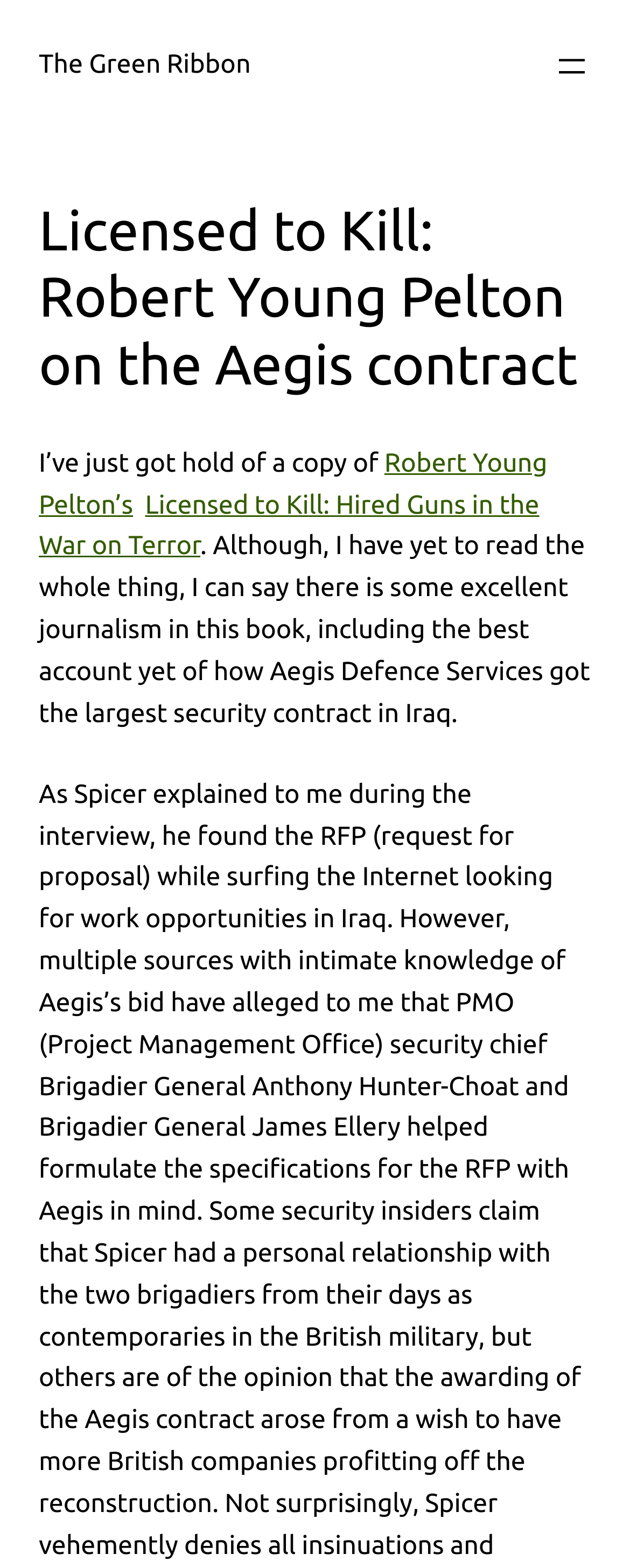Identify and provide the bounding box for the element described by: "aria-label="Open menu"".

[0.877, 0.03, 0.938, 0.054]